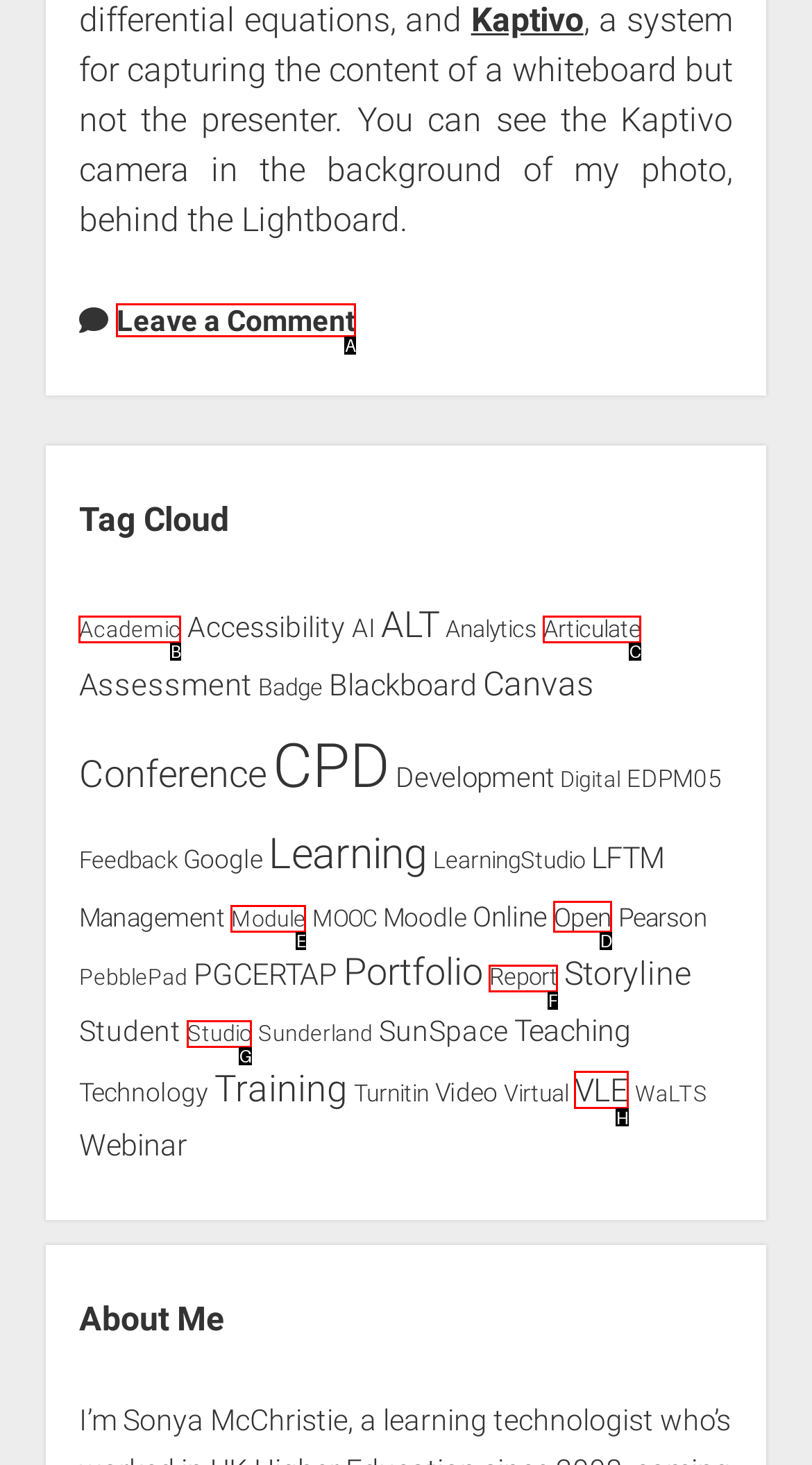Given the description: Leave a Comment, identify the matching HTML element. Provide the letter of the correct option.

A